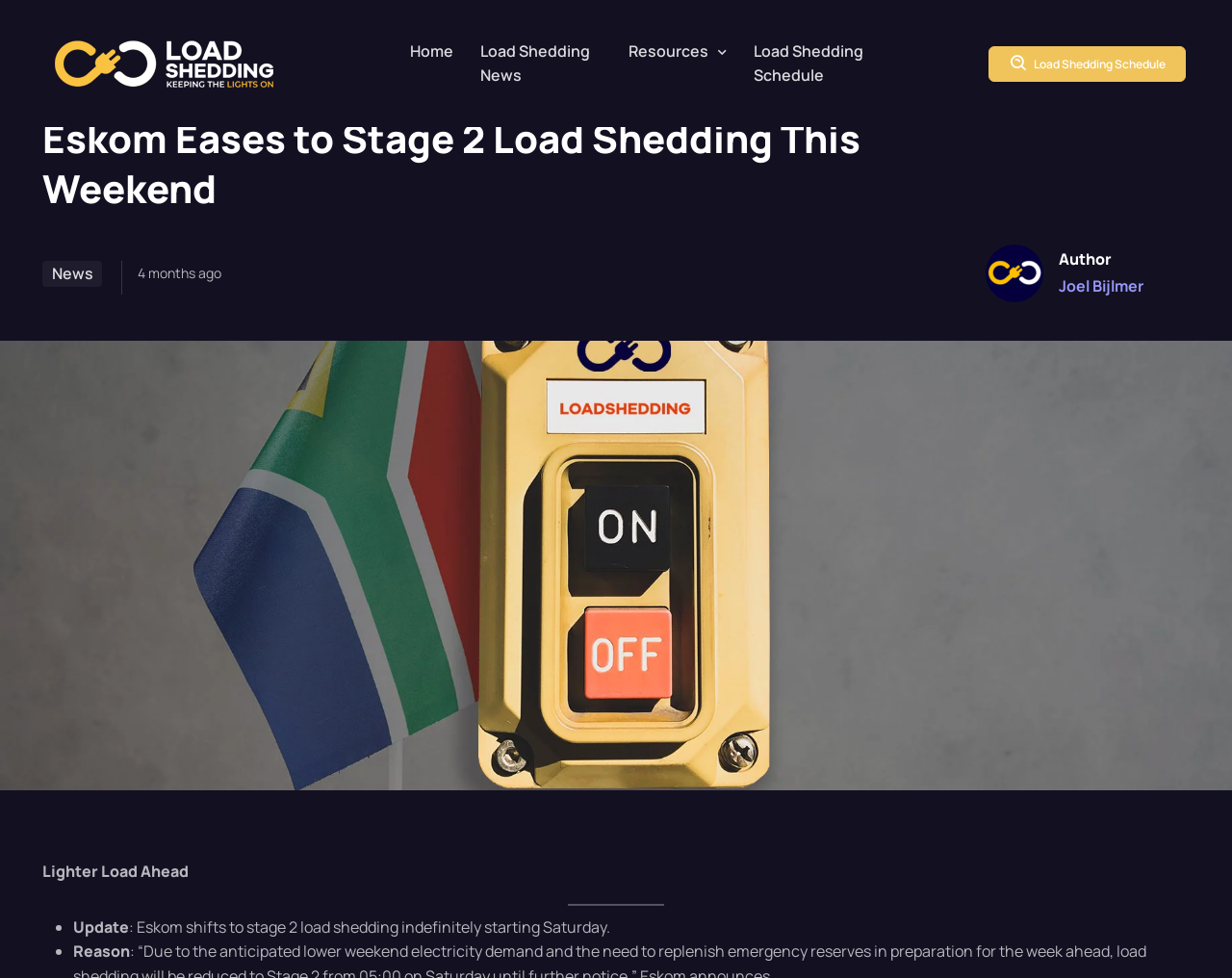Determine the bounding box coordinates of the element's region needed to click to follow the instruction: "Open Load Shedding Schedule". Provide these coordinates as four float numbers between 0 and 1, formatted as [left, top, right, bottom].

[0.6, 0.031, 0.74, 0.099]